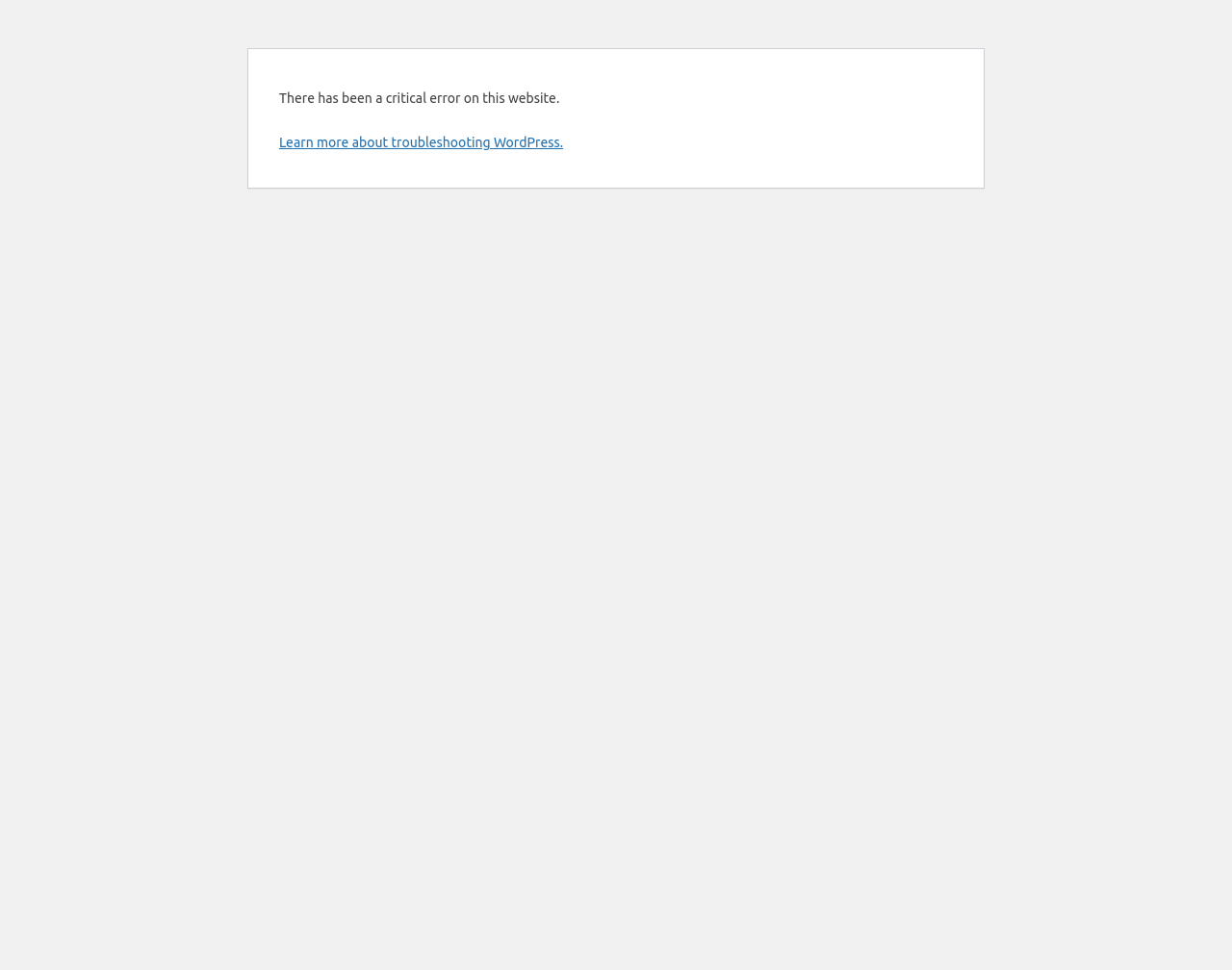Using the given description, provide the bounding box coordinates formatted as (top-left x, top-left y, bottom-right x, bottom-right y), with all values being floating point numbers between 0 and 1. Description: Learn more about troubleshooting WordPress.

[0.227, 0.139, 0.457, 0.155]